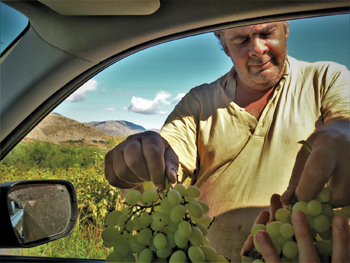Using the details in the image, give a detailed response to the question below:
What is the backdrop of the scene?

The description mentions that the lush, green landscape serves as a backdrop, with rolling hills and a vibrant sky contributing to the idyllic setting.